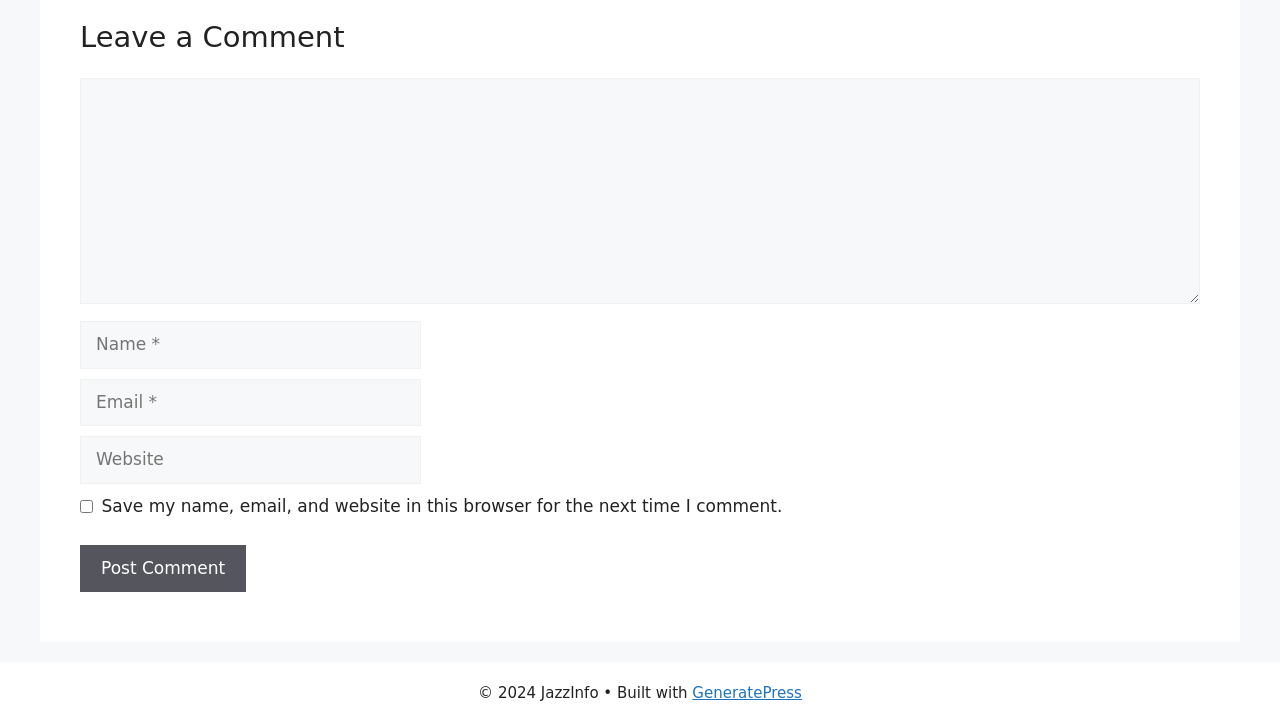What is the name of the theme used to build the website?
Please answer the question with a detailed and comprehensive explanation.

The theme used to build the website is mentioned at the bottom of the webpage, next to the text 'Built with', as a link to 'GeneratePress'.